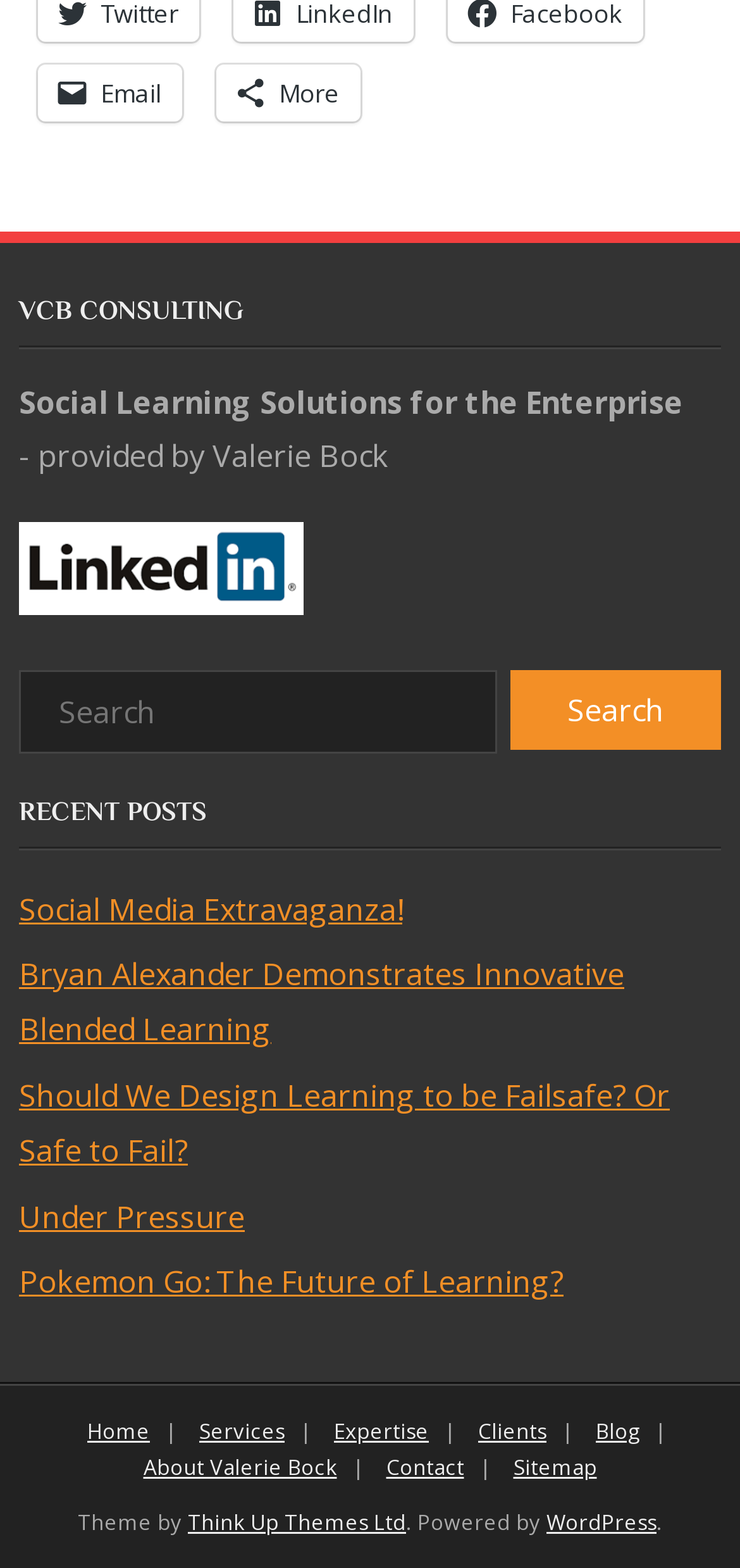For the following element description, predict the bounding box coordinates in the format (top-left x, top-left y, bottom-right x, bottom-right y). All values should be floating point numbers between 0 and 1. Description: name="submit" value="Search"

[0.69, 0.427, 0.974, 0.478]